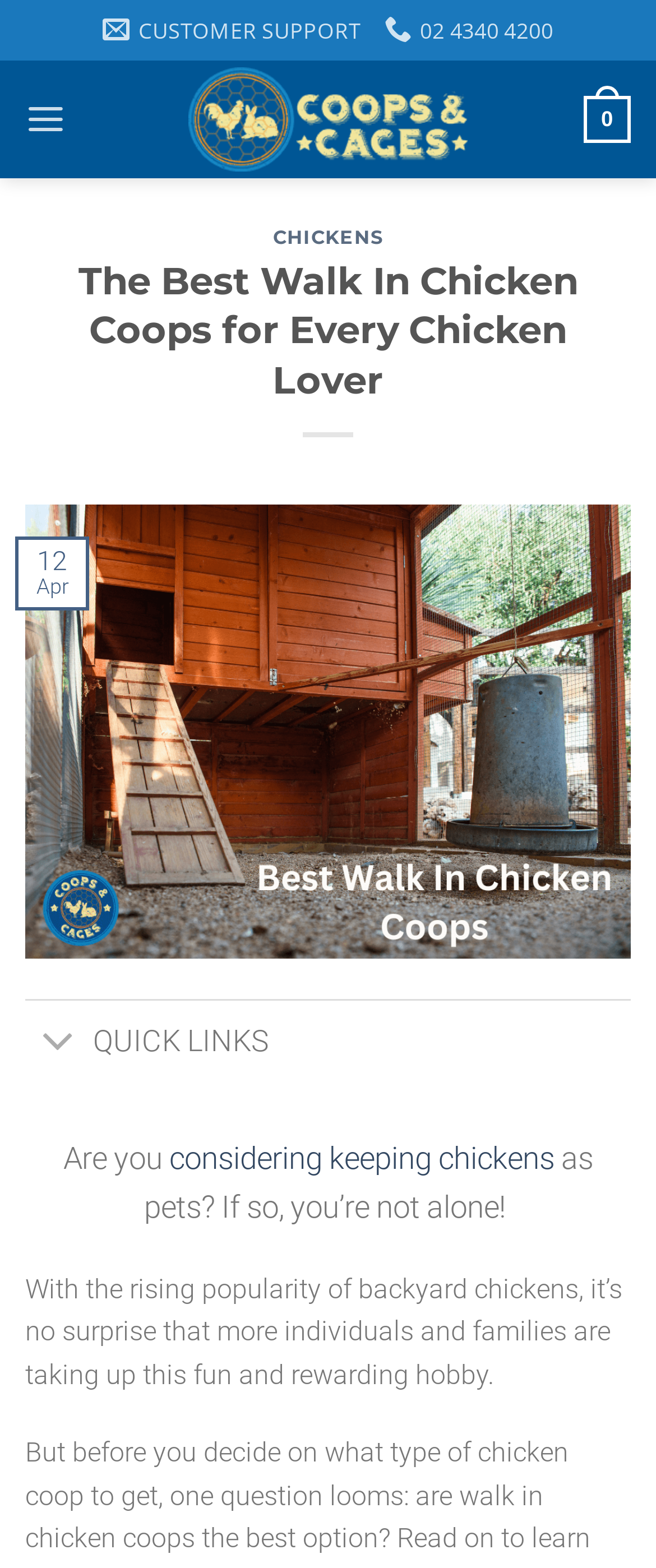Provide the bounding box coordinates of the HTML element this sentence describes: "parent_node: QUICK LINKS aria-label="Toggle"".

[0.038, 0.643, 0.139, 0.689]